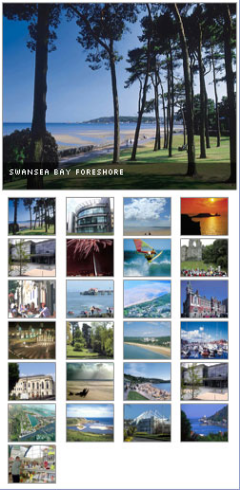Please reply to the following question using a single word or phrase: 
What is depicted in the smaller images below the main image?

Various aspects of Swansea's visual charm